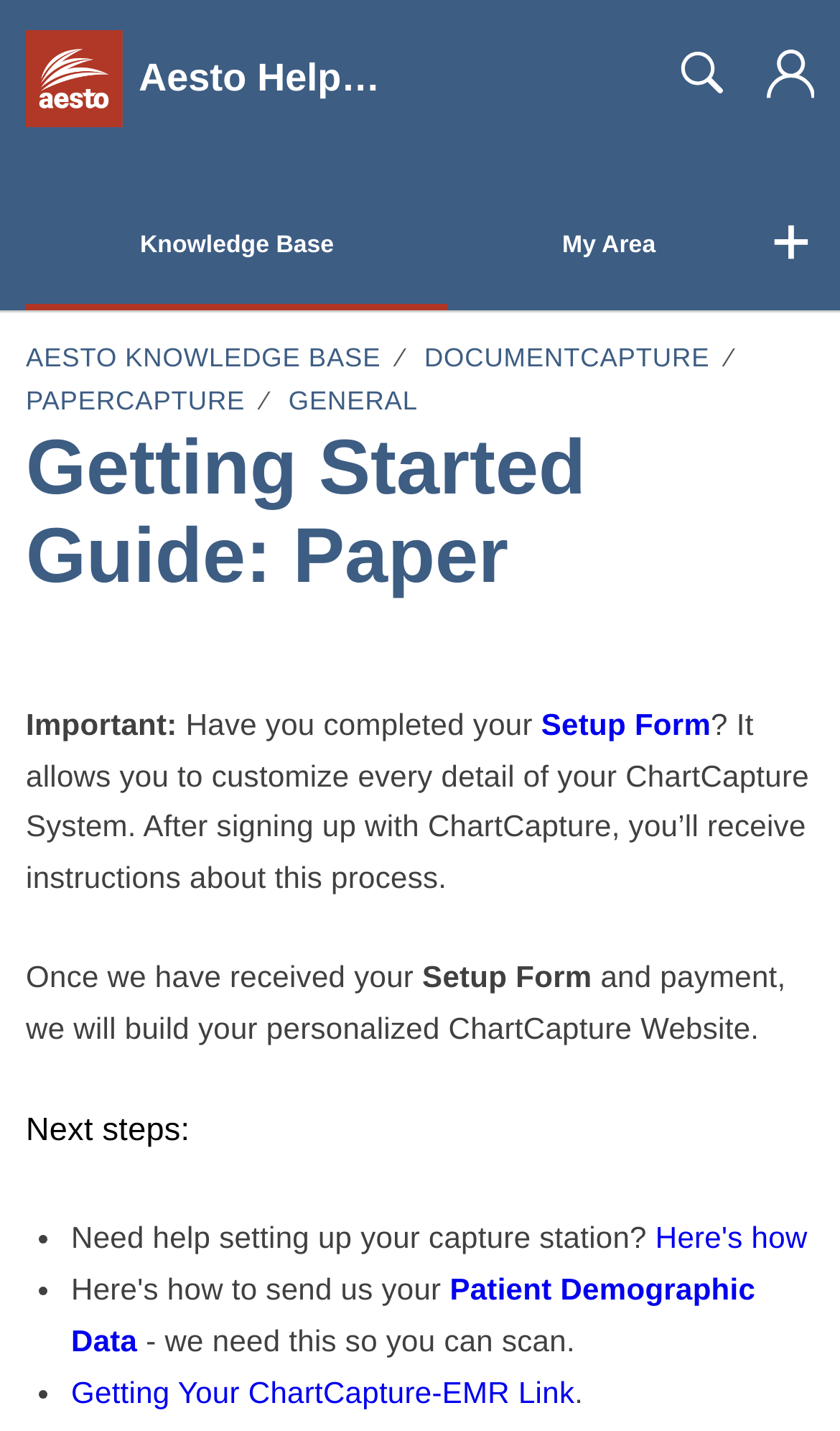Give a one-word or phrase response to the following question: How many links are there in the navigation menu?

5